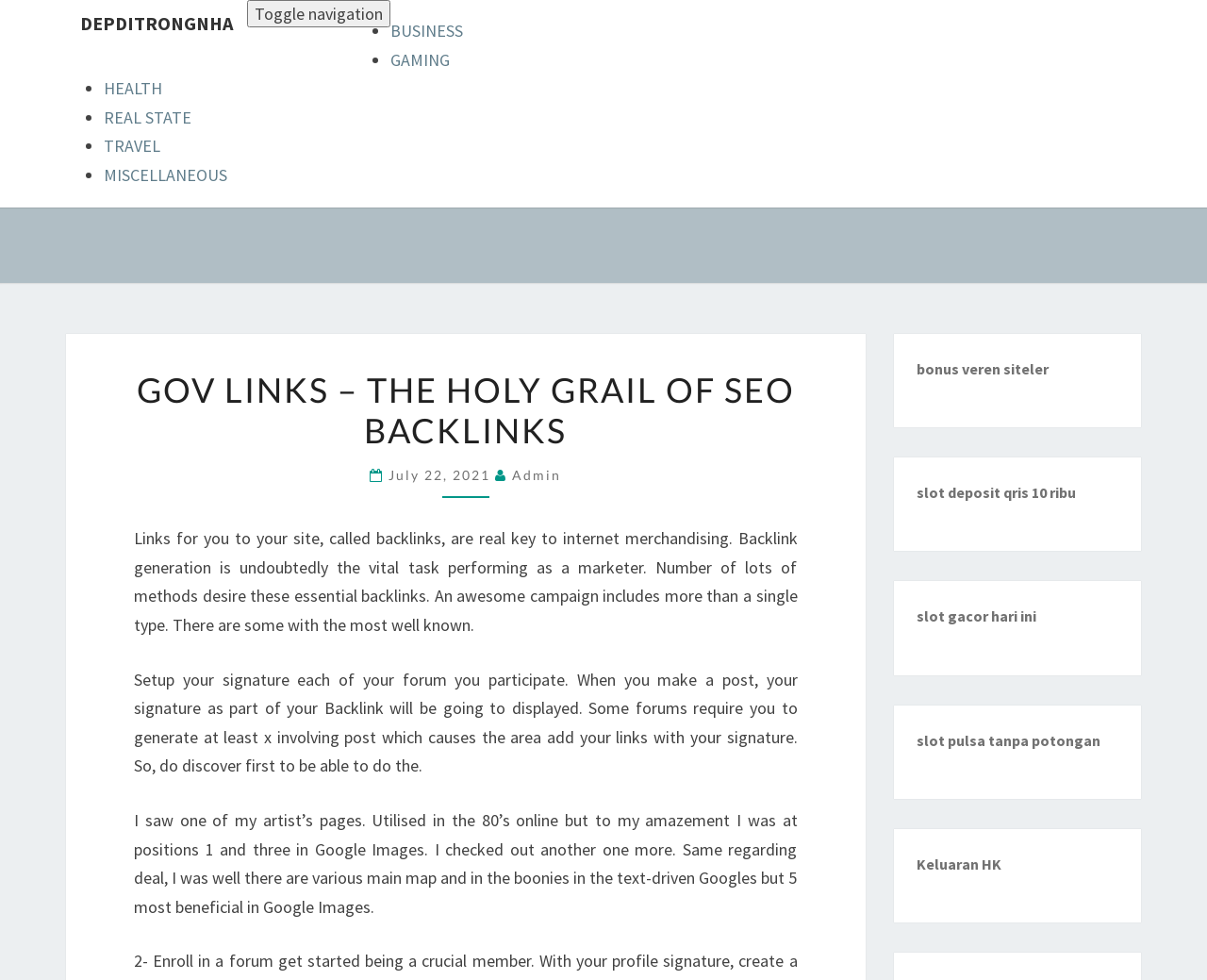Summarize the webpage comprehensively, mentioning all visible components.

This webpage is about Gov Links, specifically discussing the importance of backlinks in internet marketing. At the top left, there is a button to toggle navigation, and next to it, a link to "DEPDITRONGNHA". Below these elements, there is a horizontal list of links, including "BUSINESS", "GAMING", "HEALTH", "REAL STATE", "TRAVEL", and "MISCELLANEOUS", each preceded by a bullet point.

In the main content area, there is a heading "DEPDITRONGNHA" followed by a subheading "GOV LINKS – THE HOLY GRAIL OF SEO BACKLINKS". Below this, there is a paragraph of text explaining the importance of backlinks in internet marketing. The text is divided into three sections, each discussing different aspects of backlinks, including their generation and the various methods to obtain them.

To the right of the main content area, there are several links, including "bonus veren siteler", "slot deposit qris 10 ribu", "slot gacor hari ini", "slot pulsa tanpa potongan", and "Keluaran HK". These links appear to be related to online gaming and betting.

At the top right, there is another link to "DEPDITRONGNHA", which is likely a logo or a navigation element.